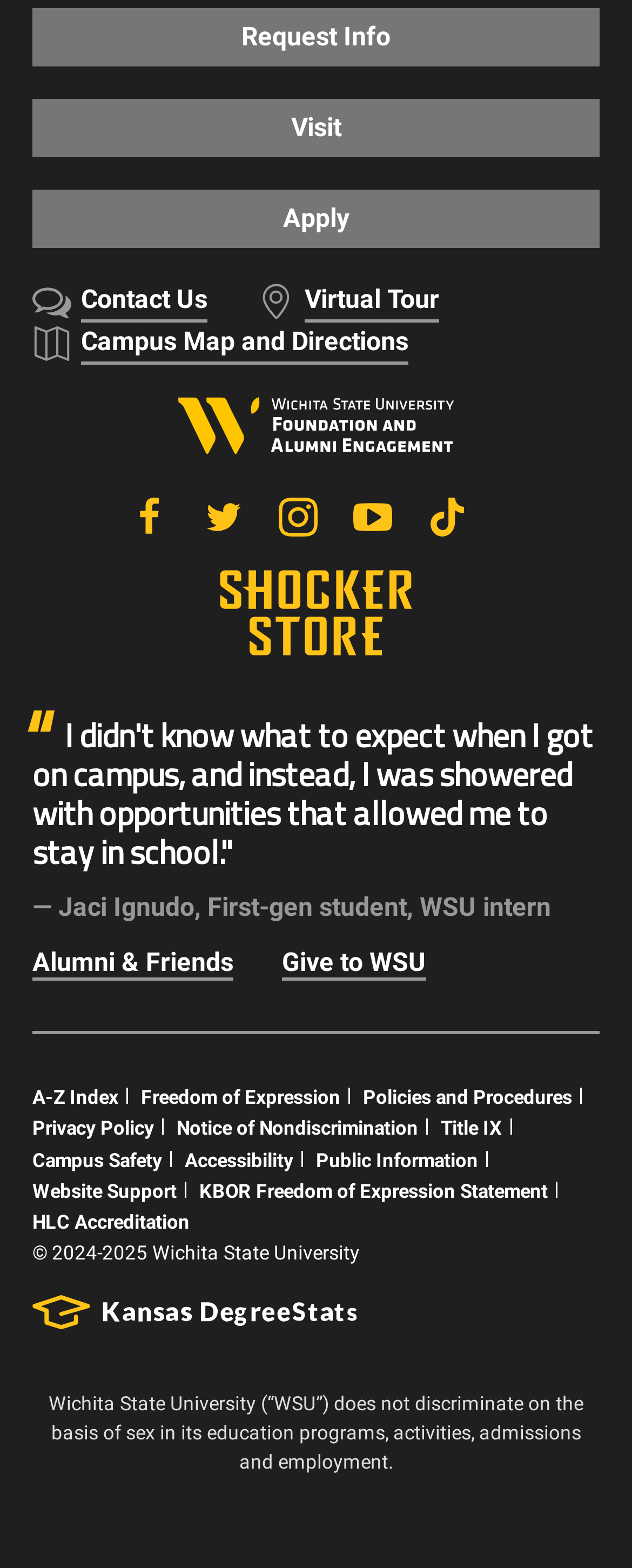Please identify the bounding box coordinates of the area that needs to be clicked to follow this instruction: "Take a virtual tour".

[0.405, 0.179, 0.695, 0.206]